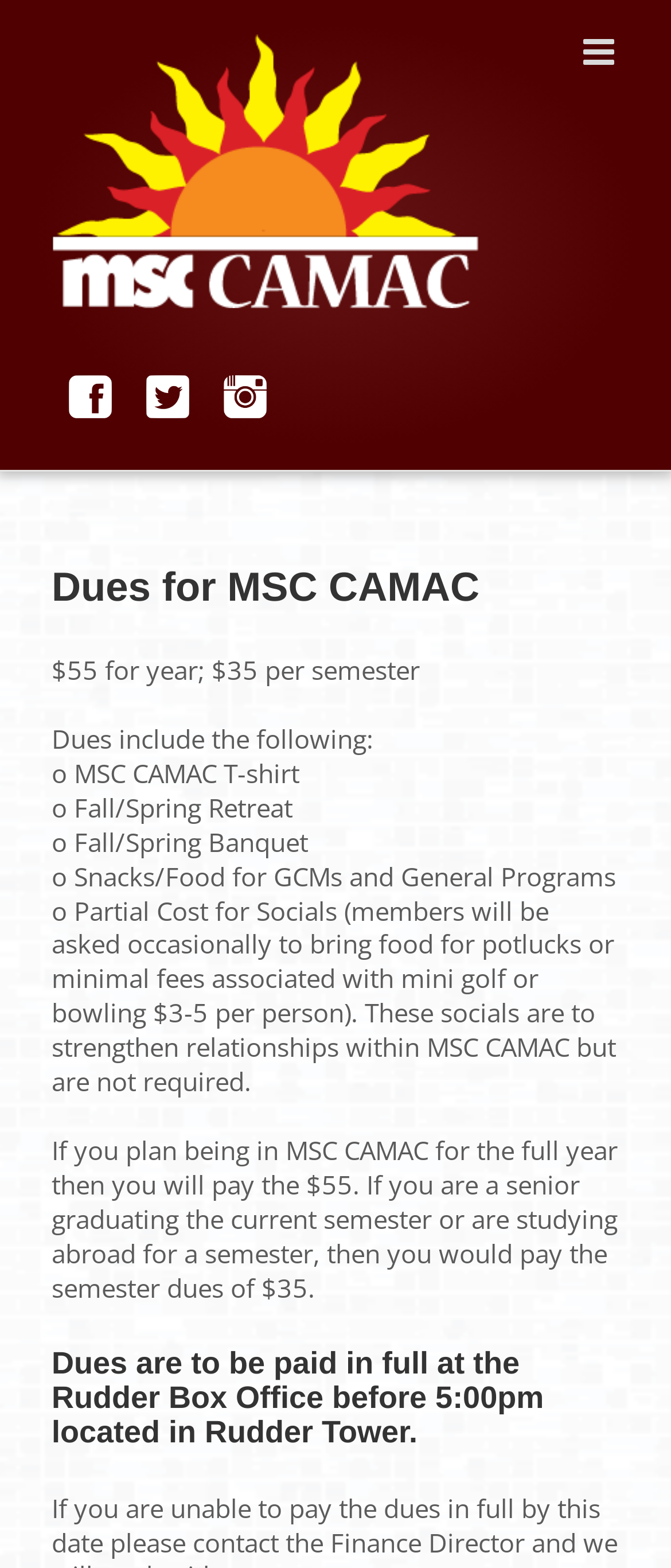Where should MSC CAMAC dues be paid?
Carefully analyze the image and provide a detailed answer to the question.

The webpage mentions that the MSC CAMAC dues should be paid in full at the Rudder Box Office before 5:00pm, as stated in the heading element with bounding box coordinates [0.077, 0.859, 0.923, 0.925].